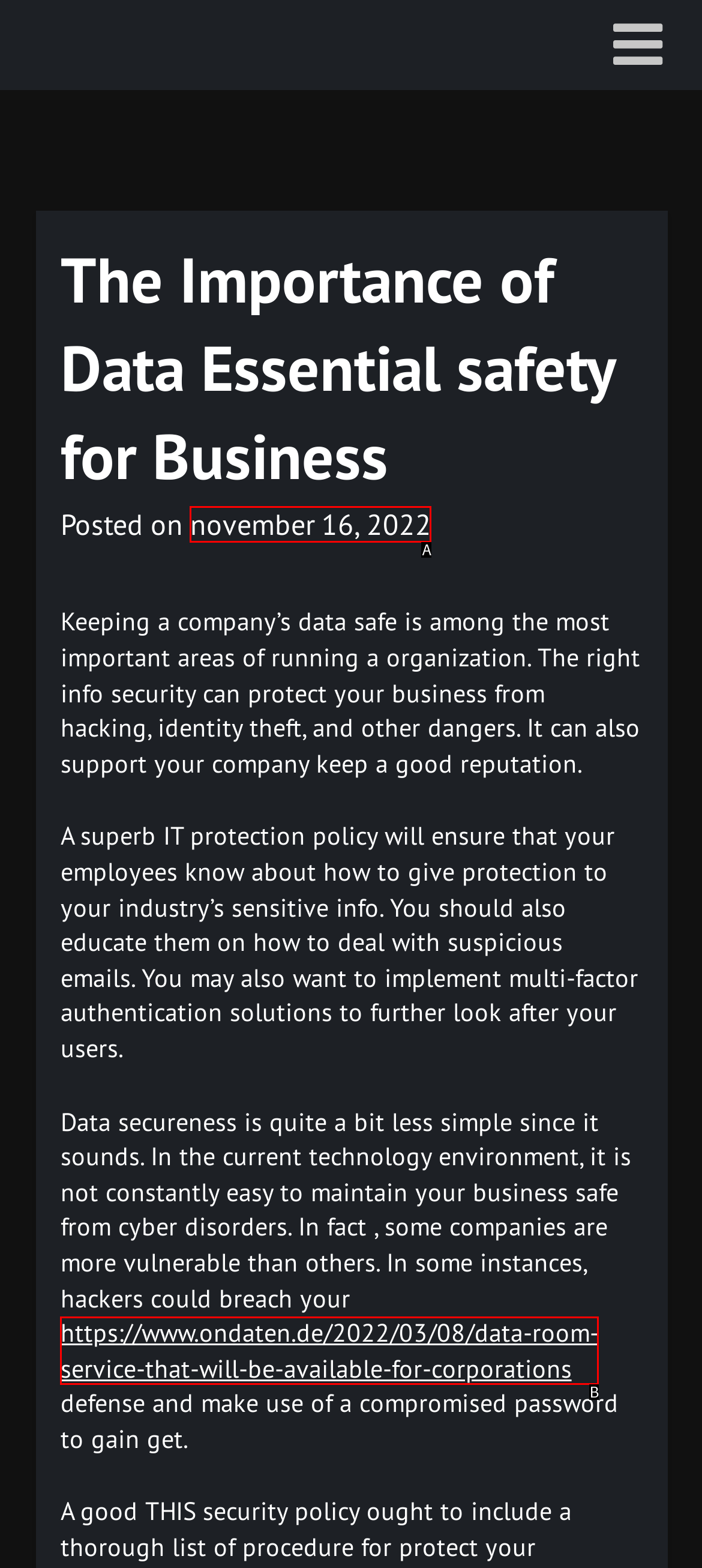Please select the letter of the HTML element that fits the description: https://www.ondaten.de/2022/03/08/data-room-service-that-will-be-available-for-corporations. Answer with the option's letter directly.

B